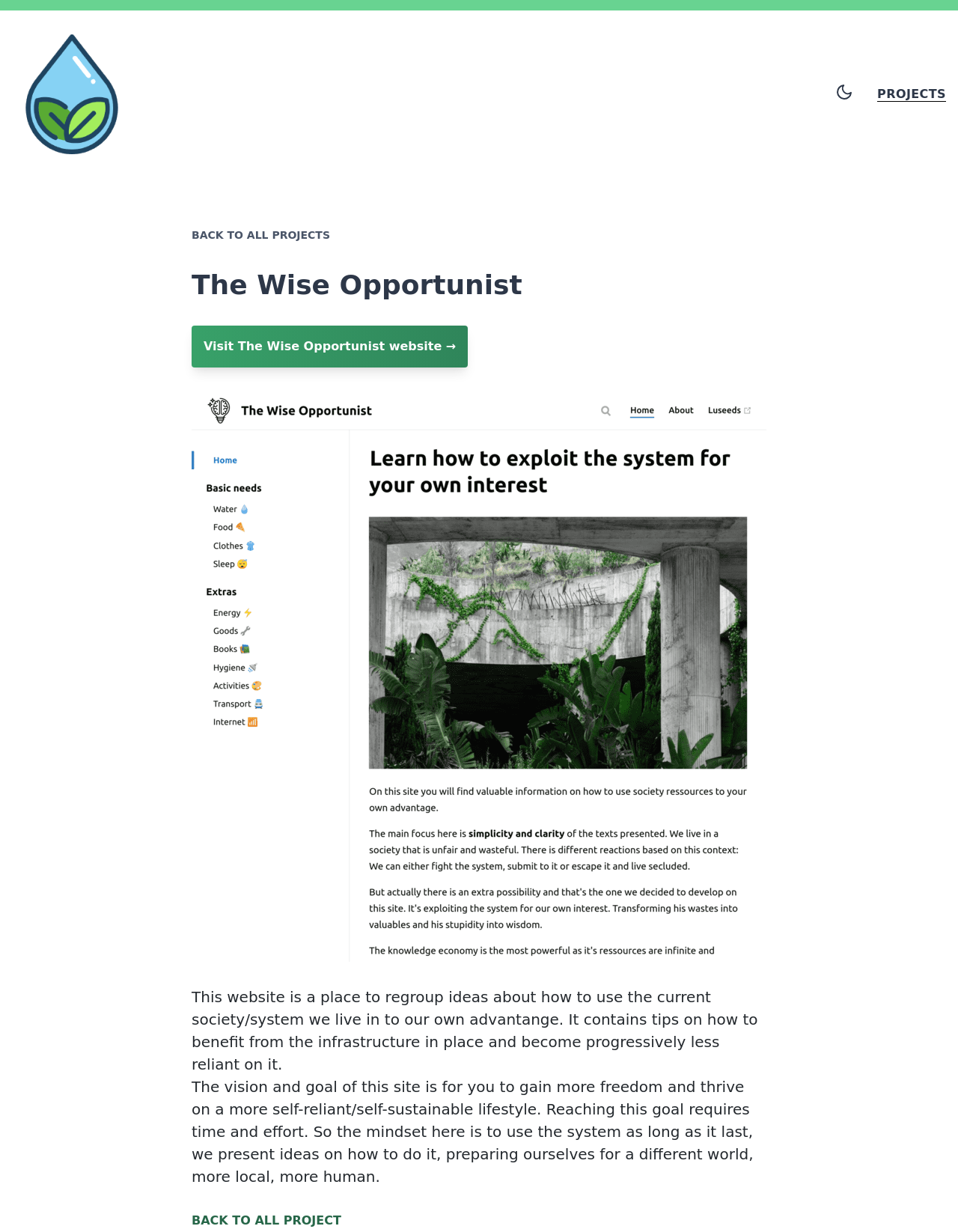What is the theme toggle button for?
Please provide a single word or phrase as your answer based on the image.

To change the theme